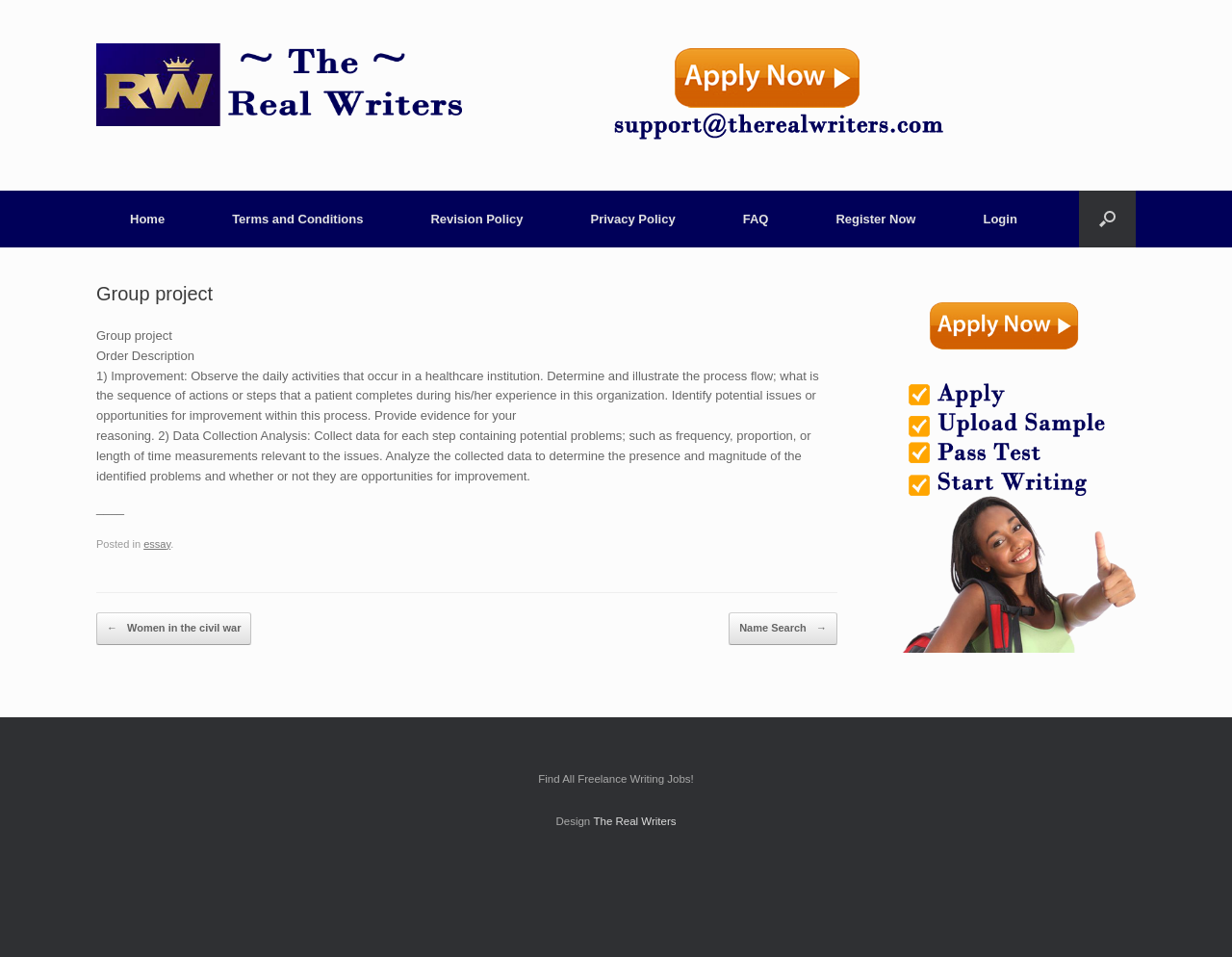Please predict the bounding box coordinates (top-left x, top-left y, bottom-right x, bottom-right y) for the UI element in the screenshot that fits the description: Register Now

[0.651, 0.199, 0.771, 0.259]